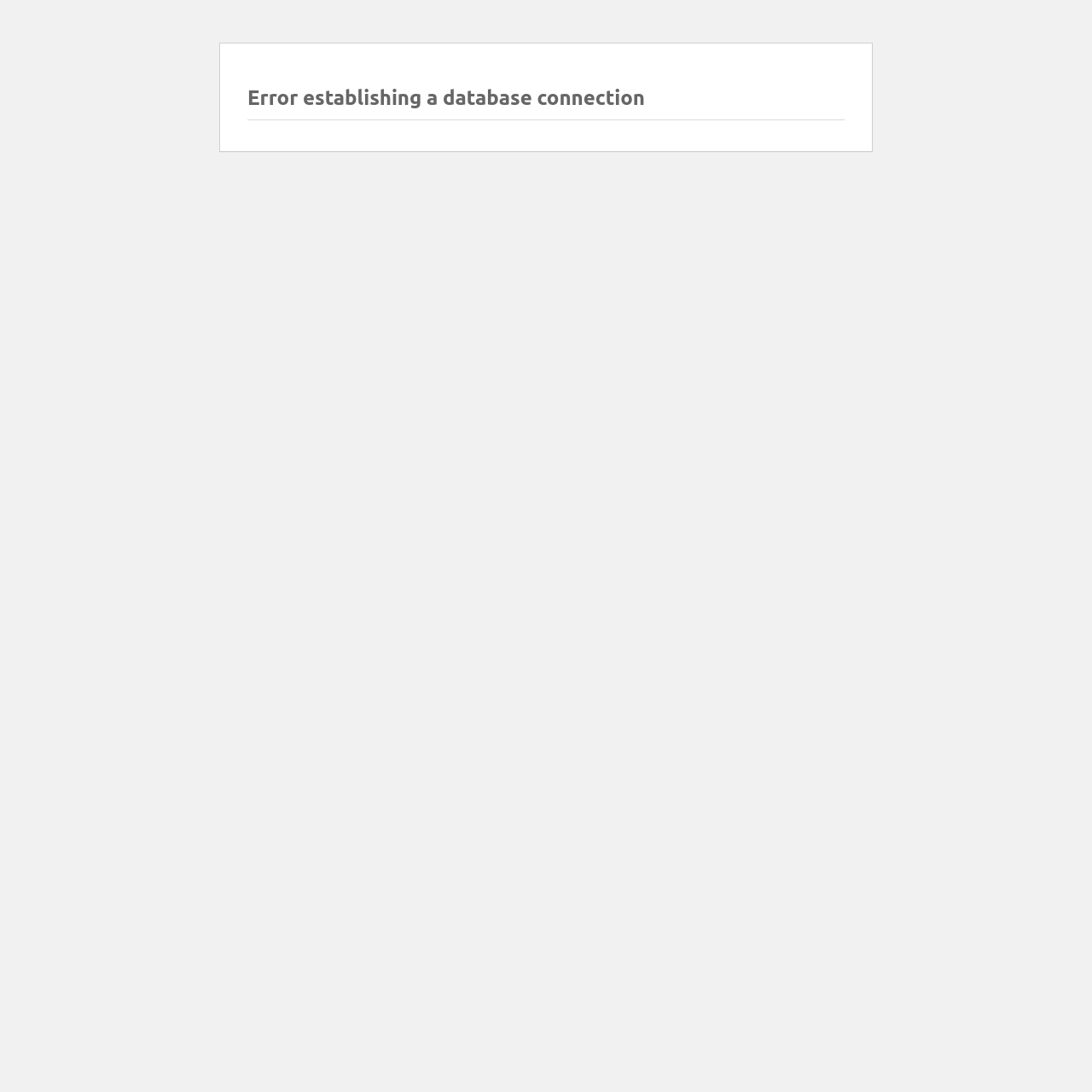Extract the primary heading text from the webpage.

Error establishing a database connection